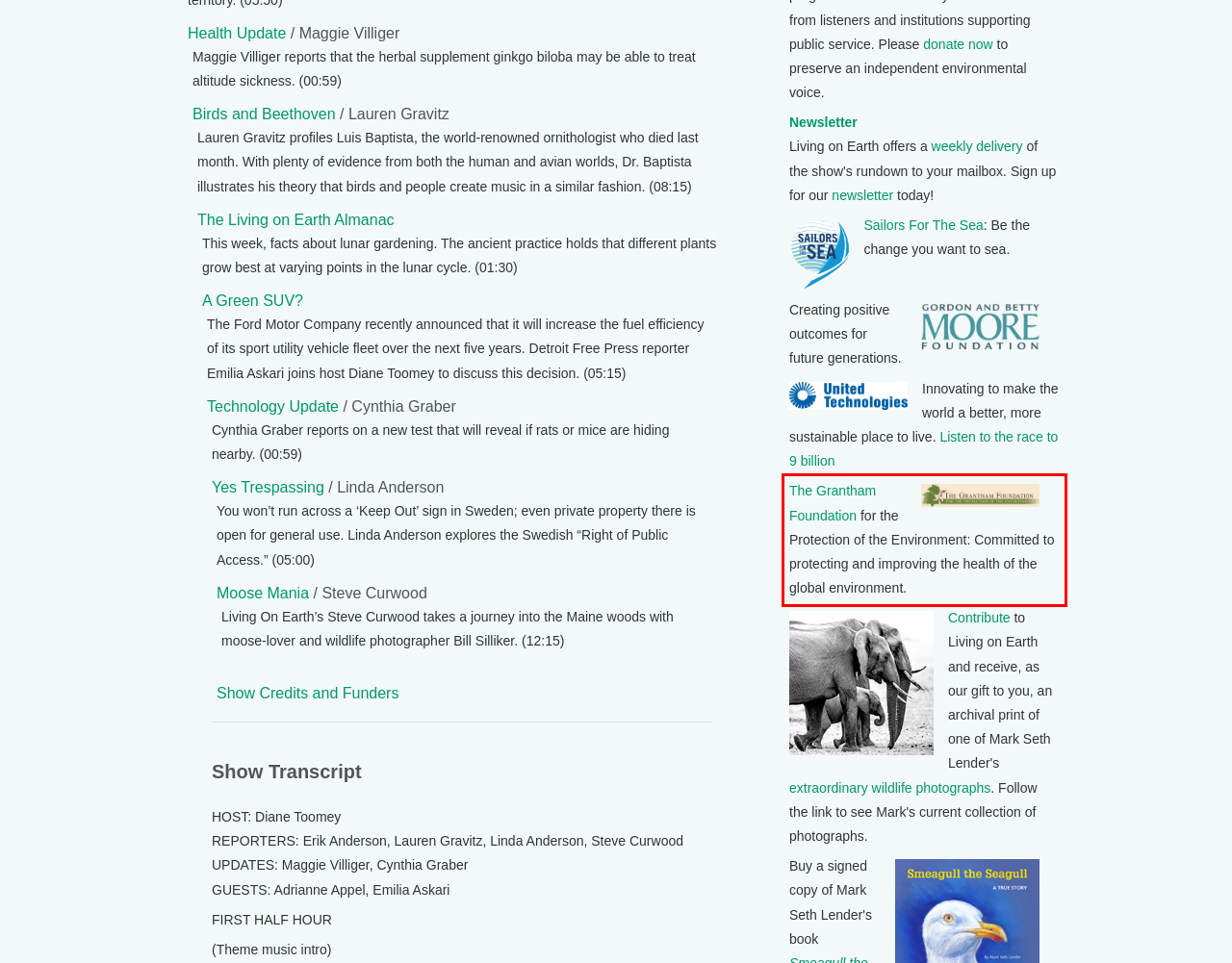Given a screenshot of a webpage, identify the red bounding box and perform OCR to recognize the text within that box.

The Grantham Foundation for the Protection of the Environment: Committed to protecting and improving the health of the global environment.